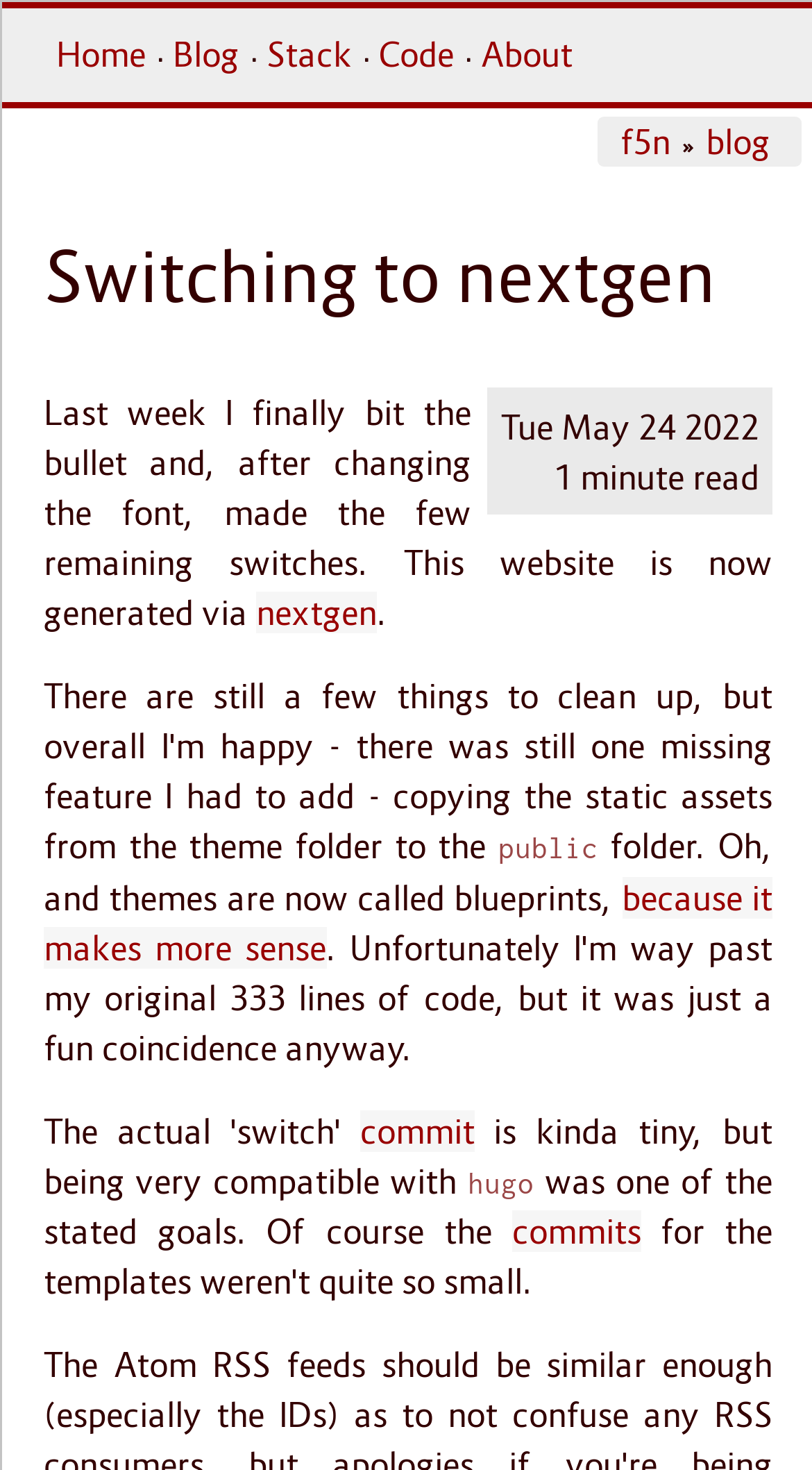What is the name of the alternative website generator mentioned?
Provide a concise answer using a single word or phrase based on the image.

hugo